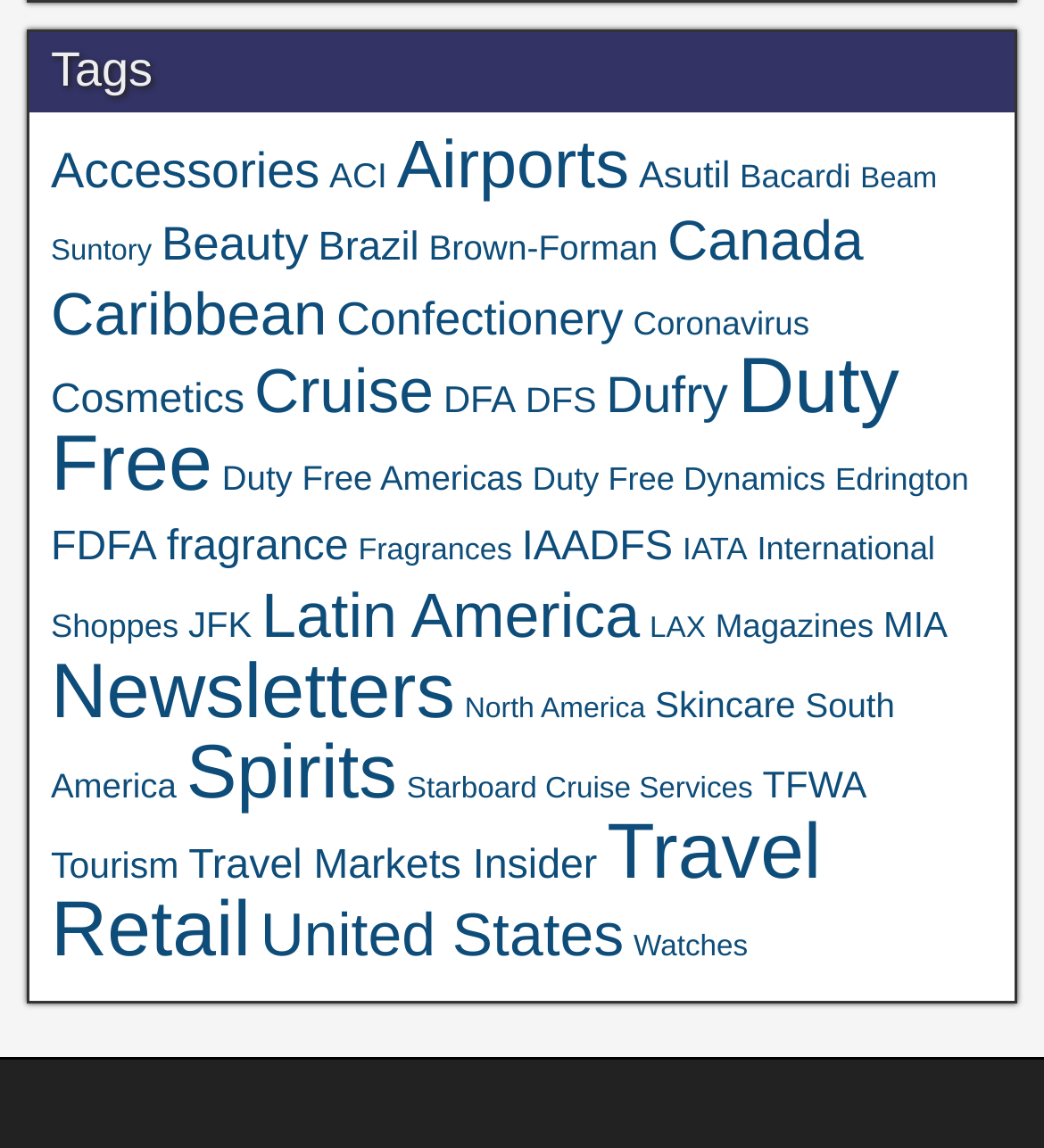Can you identify the bounding box coordinates of the clickable region needed to carry out this instruction: 'View Airports'? The coordinates should be four float numbers within the range of 0 to 1, stated as [left, top, right, bottom].

[0.38, 0.107, 0.603, 0.172]